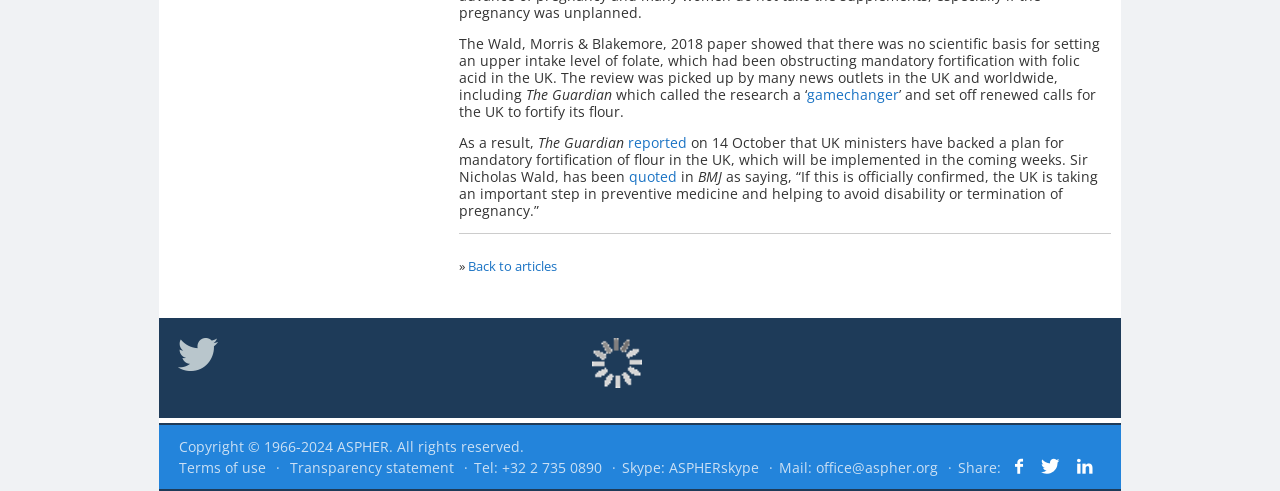Consider the image and give a detailed and elaborate answer to the question: 
What is the purpose of the 'Back to articles' link?

The 'Back to articles' link, as indicated by the link element with ID 140, is likely intended to allow users to navigate back to a list of articles or a previous page, based on its position and text content.